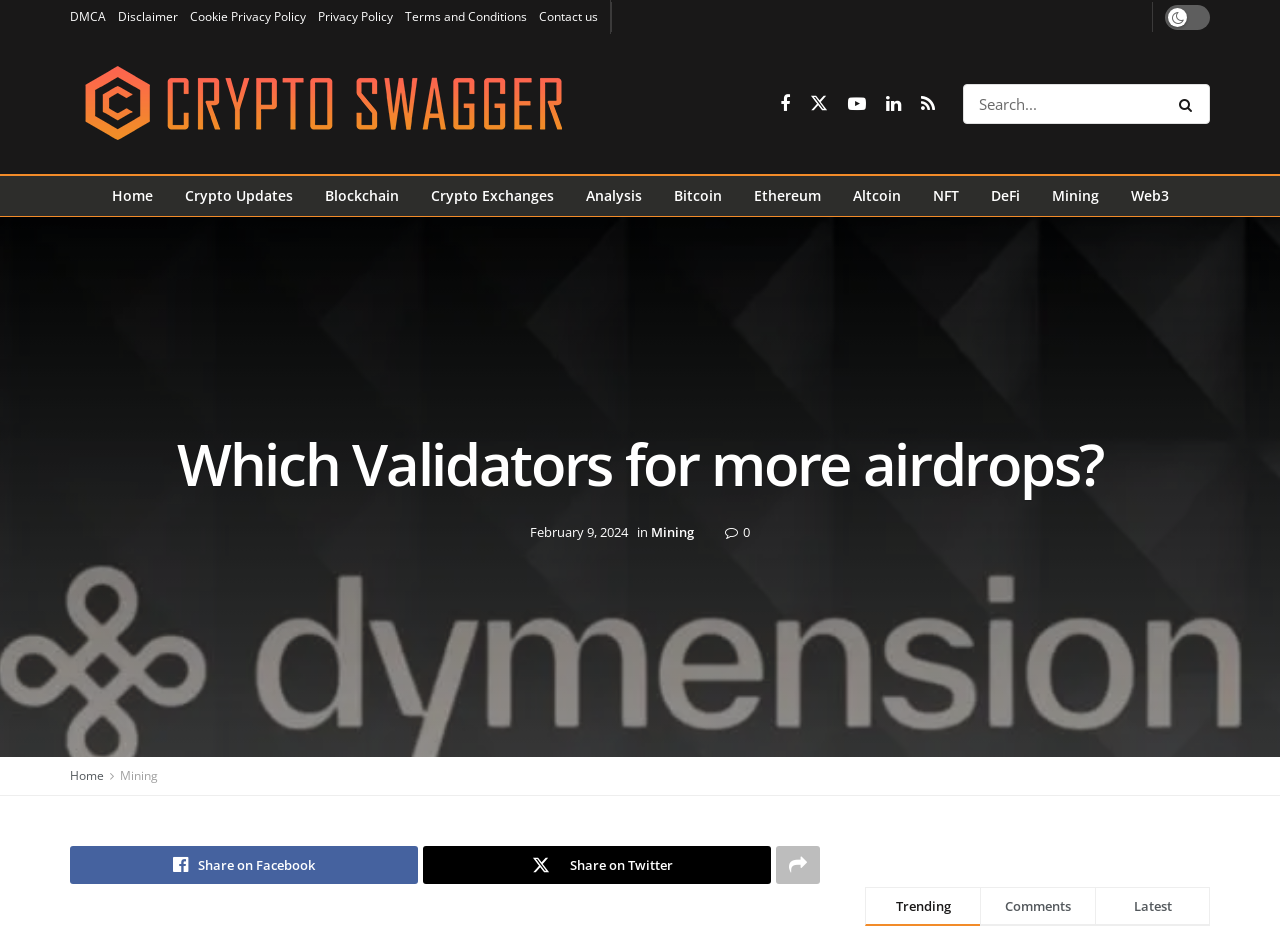Please mark the bounding box coordinates of the area that should be clicked to carry out the instruction: "Click on the 'Mining' link".

[0.509, 0.551, 0.542, 0.57]